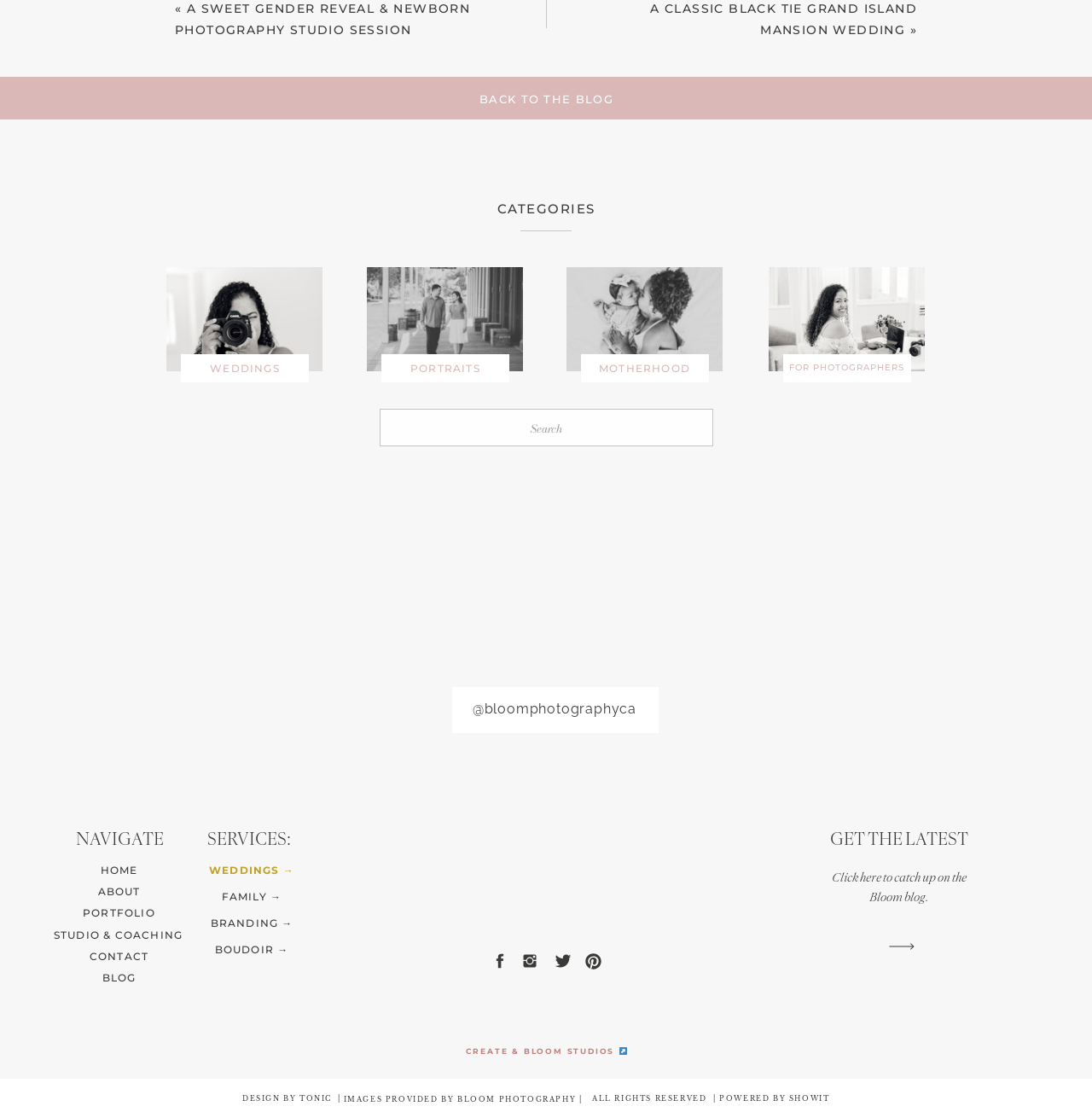Bounding box coordinates are to be given in the format (top-left x, top-left y, bottom-right x, bottom-right y). All values must be floating point numbers between 0 and 1. Provide the bounding box coordinate for the UI element described as: parent_node: Search for:

[0.704, 0.239, 0.847, 0.332]